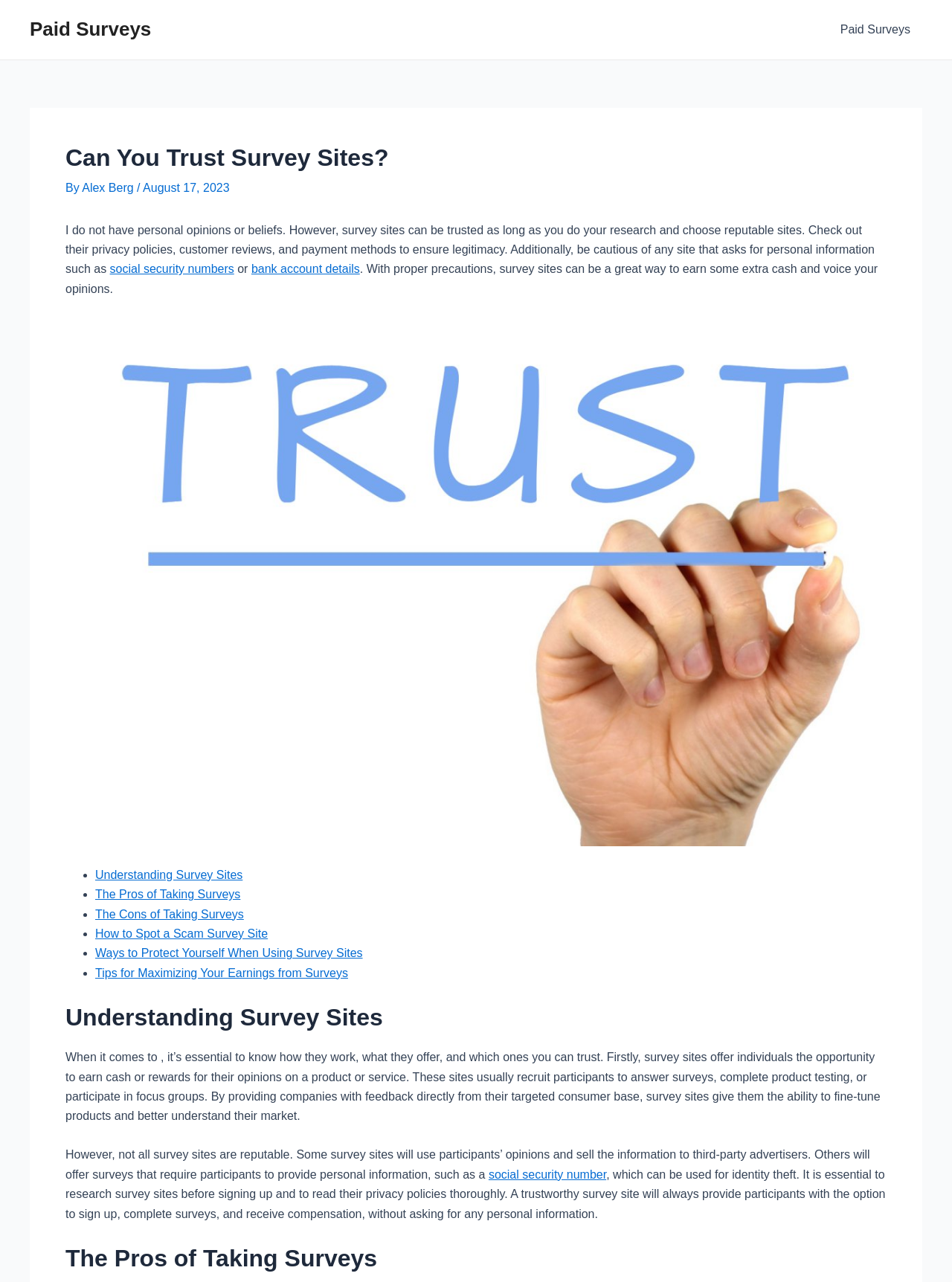What is the author of the article?
Kindly give a detailed and elaborate answer to the question.

The author of the article can be found by looking at the header section of the webpage, where it says 'By Alex Berg'.